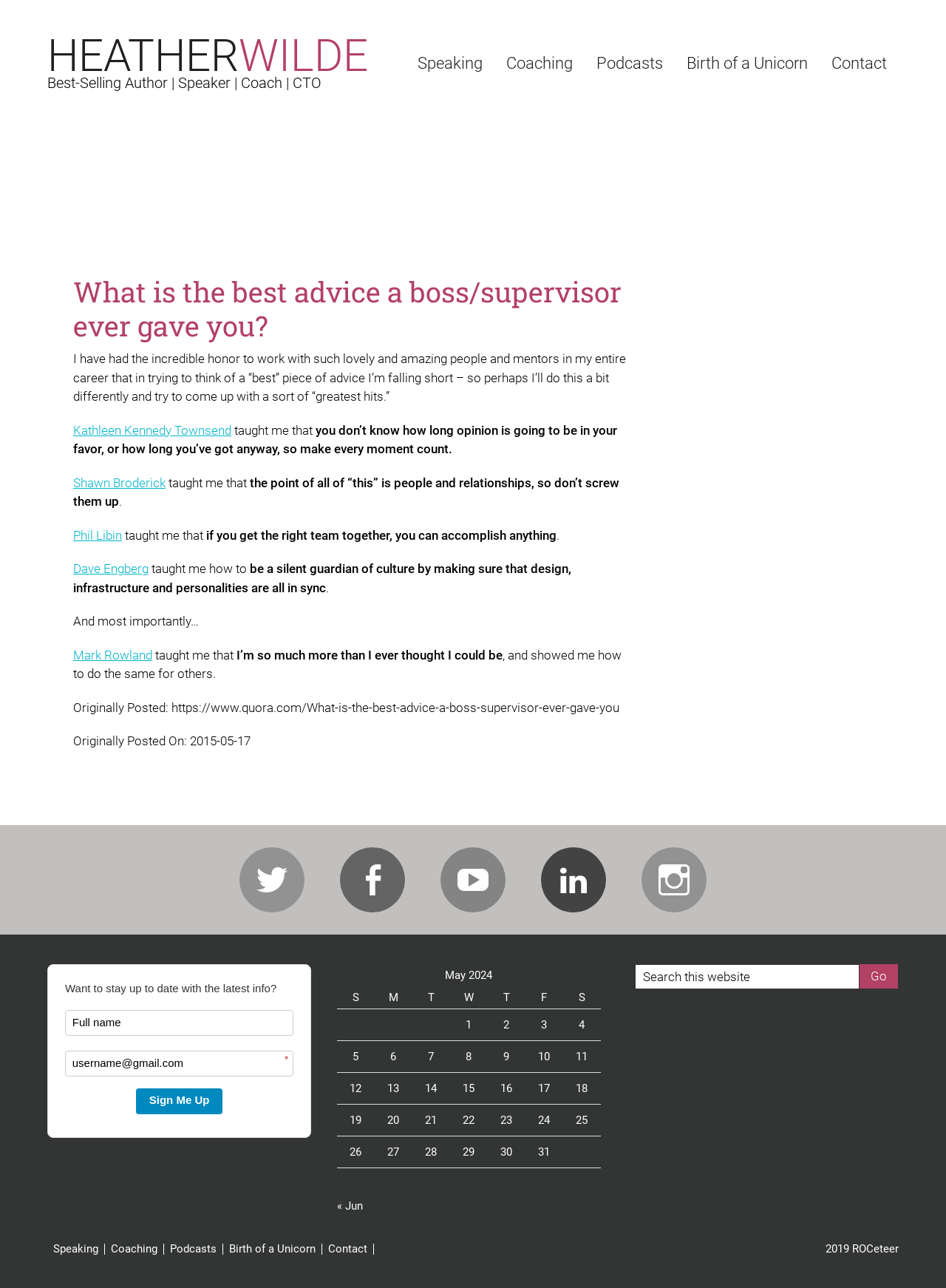Locate the bounding box coordinates of the UI element described by: "Mark Rowlan". Provide the coordinates as four float numbers between 0 and 1, formatted as [left, top, right, bottom].

[0.077, 0.503, 0.154, 0.514]